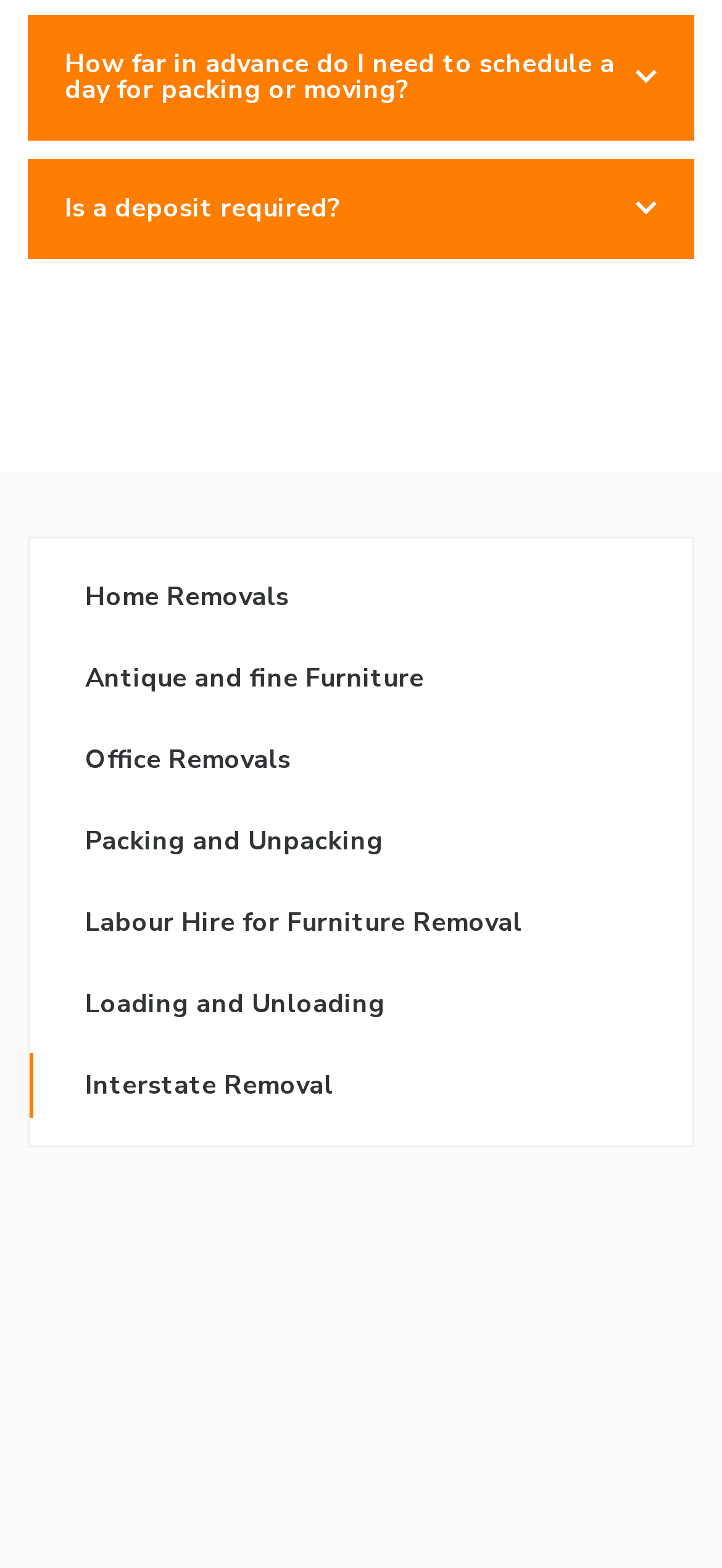Respond to the question below with a single word or phrase:
How many types of removal services are listed?

7